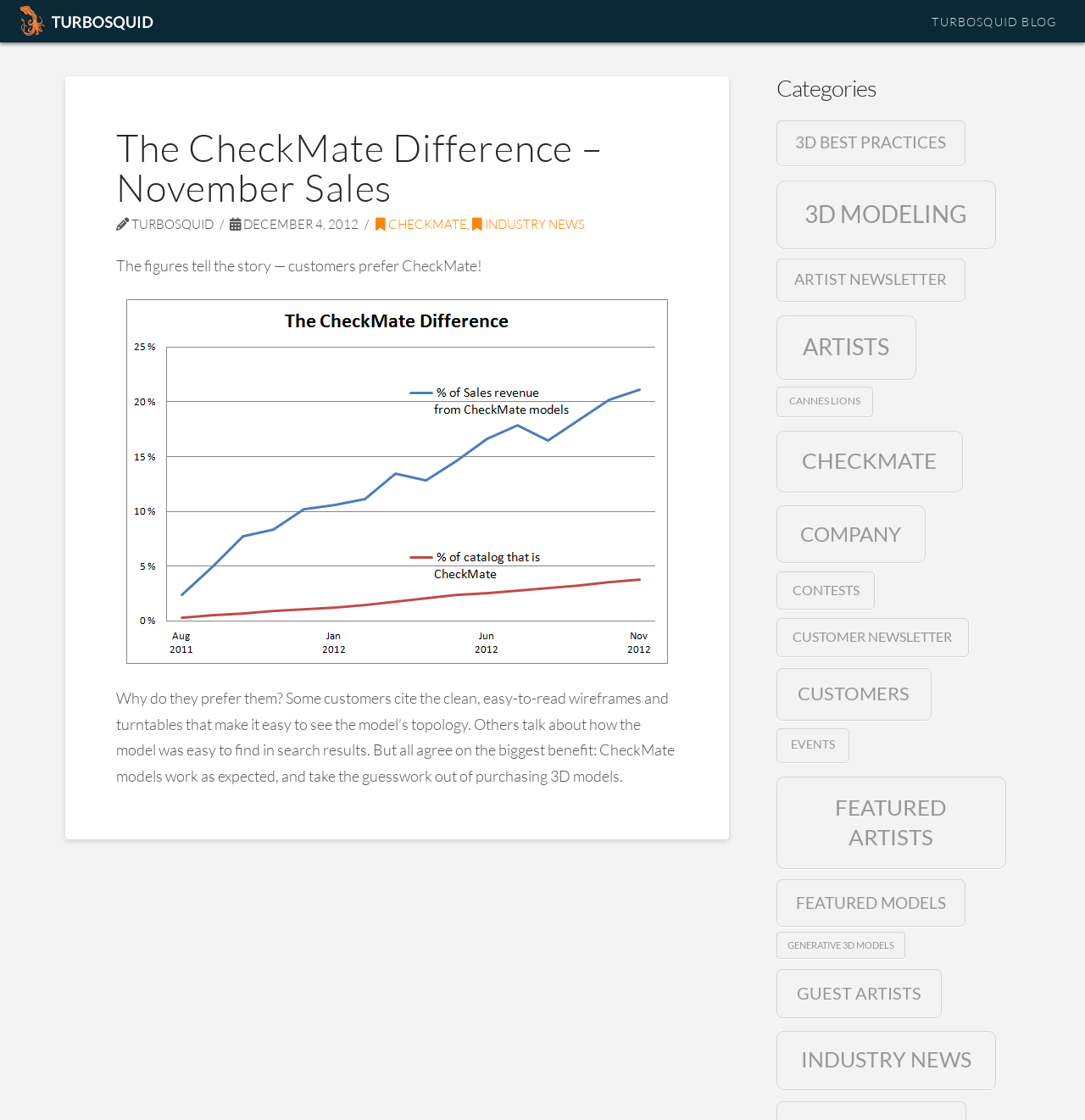Locate the bounding box coordinates of the area you need to click to fulfill this instruction: 'Go to next walk'. The coordinates must be in the form of four float numbers ranging from 0 to 1: [left, top, right, bottom].

None